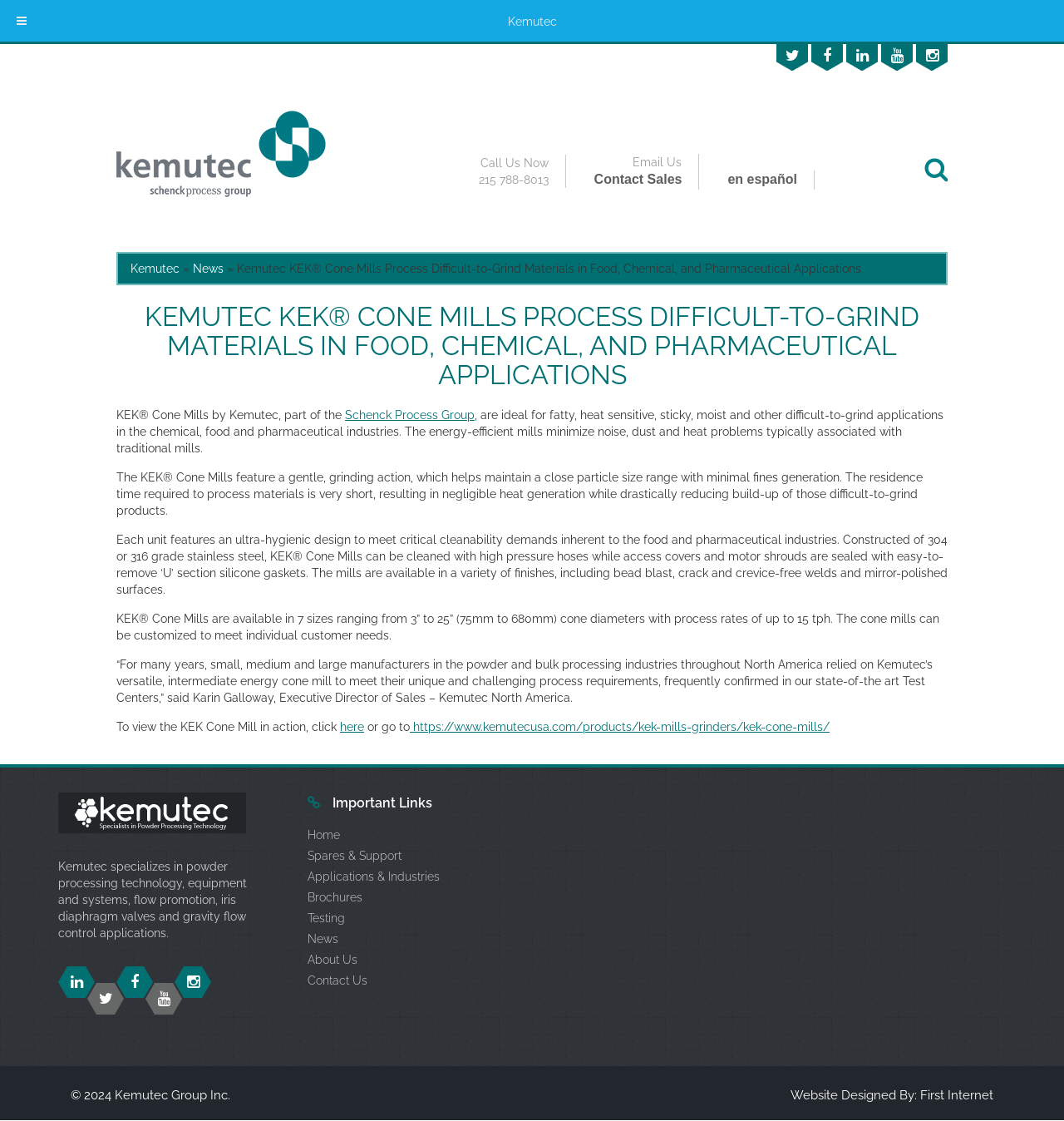Given the description of the UI element: "name="s" placeholder="Search …" title="Search for:"", predict the bounding box coordinates in the form of [left, top, right, bottom], with each value being a float between 0 and 1.

[0.86, 0.14, 0.891, 0.166]